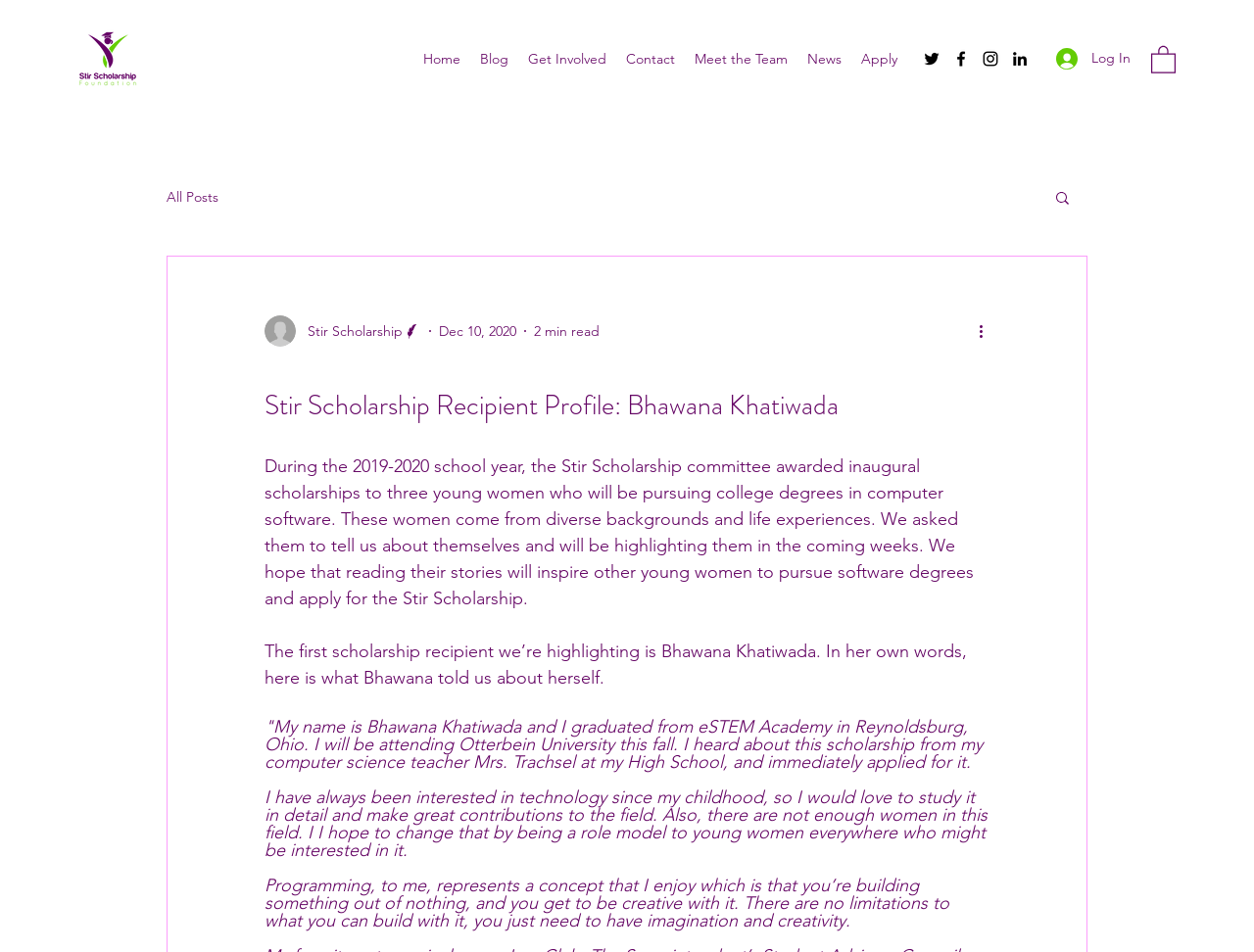What is Bhawana Khatiwada's interest in technology?
Refer to the image and give a detailed response to the question.

The answer can be found in the text 'Programming, to me, represents a concept that I enjoy which is that you’re building something out of nothing, and you get to be creative with it.'